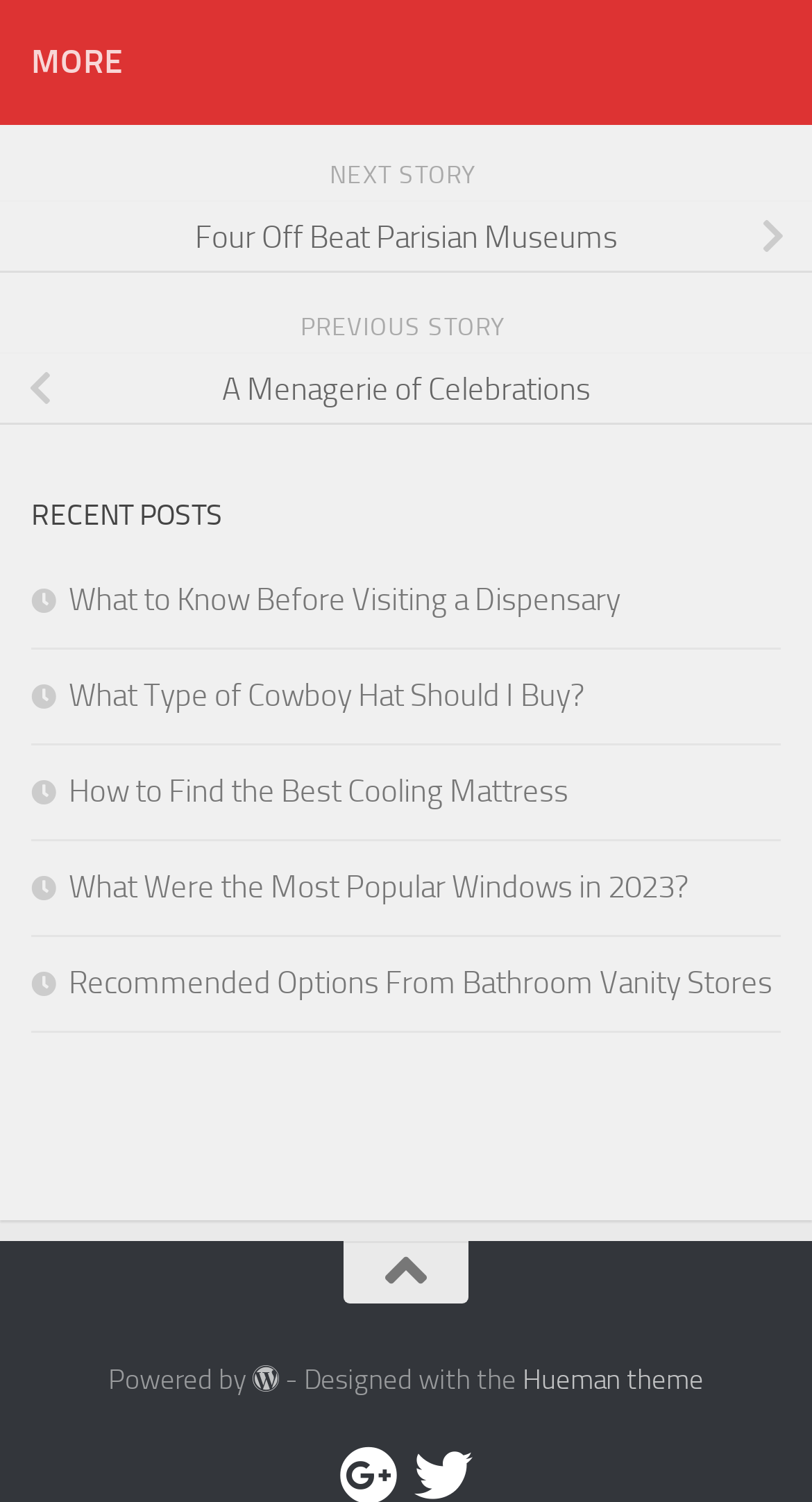Based on the element description: "Four Off Beat Parisian Museums", identify the UI element and provide its bounding box coordinates. Use four float numbers between 0 and 1, [left, top, right, bottom].

[0.0, 0.133, 1.0, 0.182]